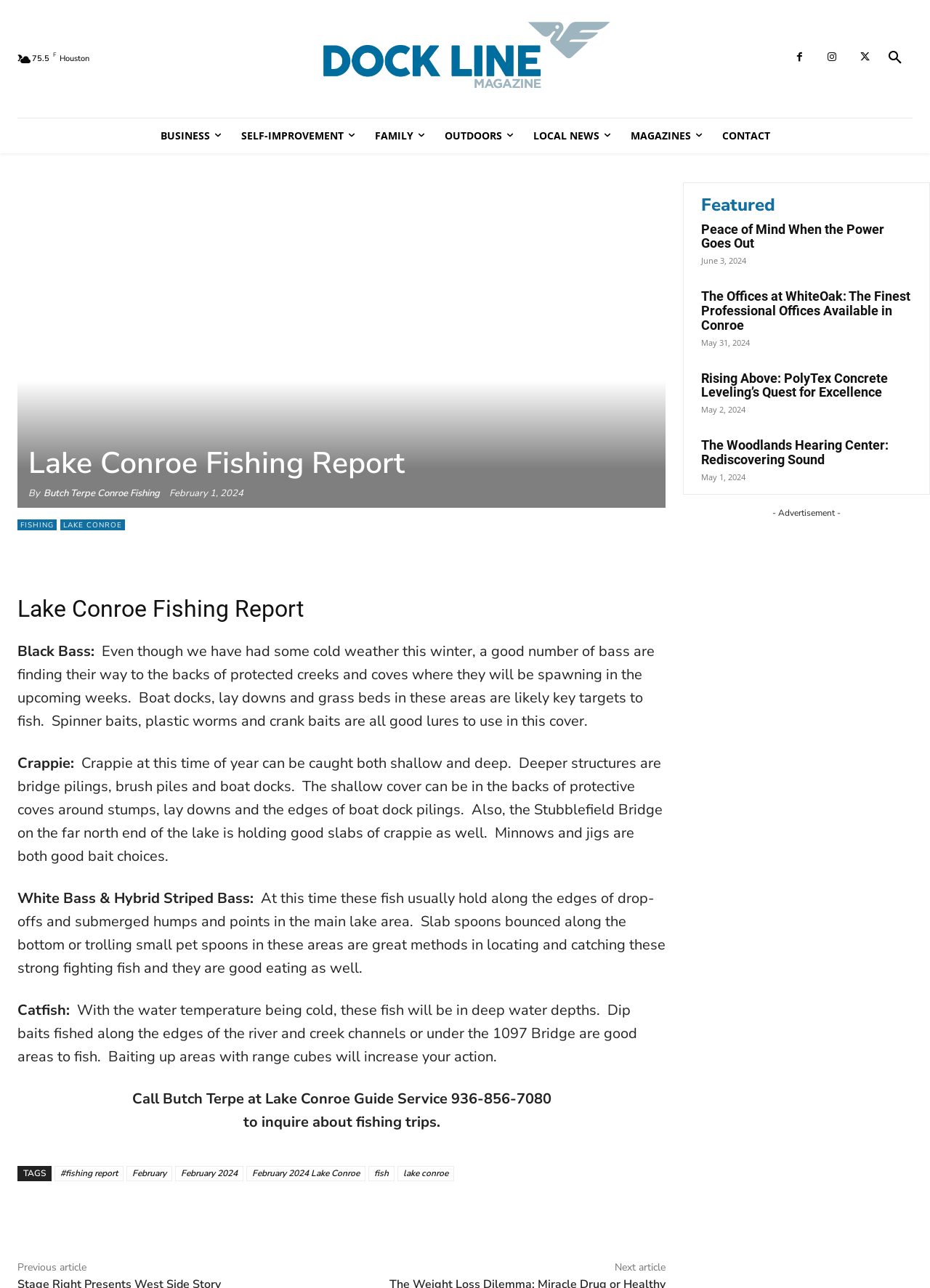Pinpoint the bounding box coordinates of the clickable element needed to complete the instruction: "Share the article". The coordinates should be provided as four float numbers between 0 and 1: [left, top, right, bottom].

[0.521, 0.411, 0.546, 0.419]